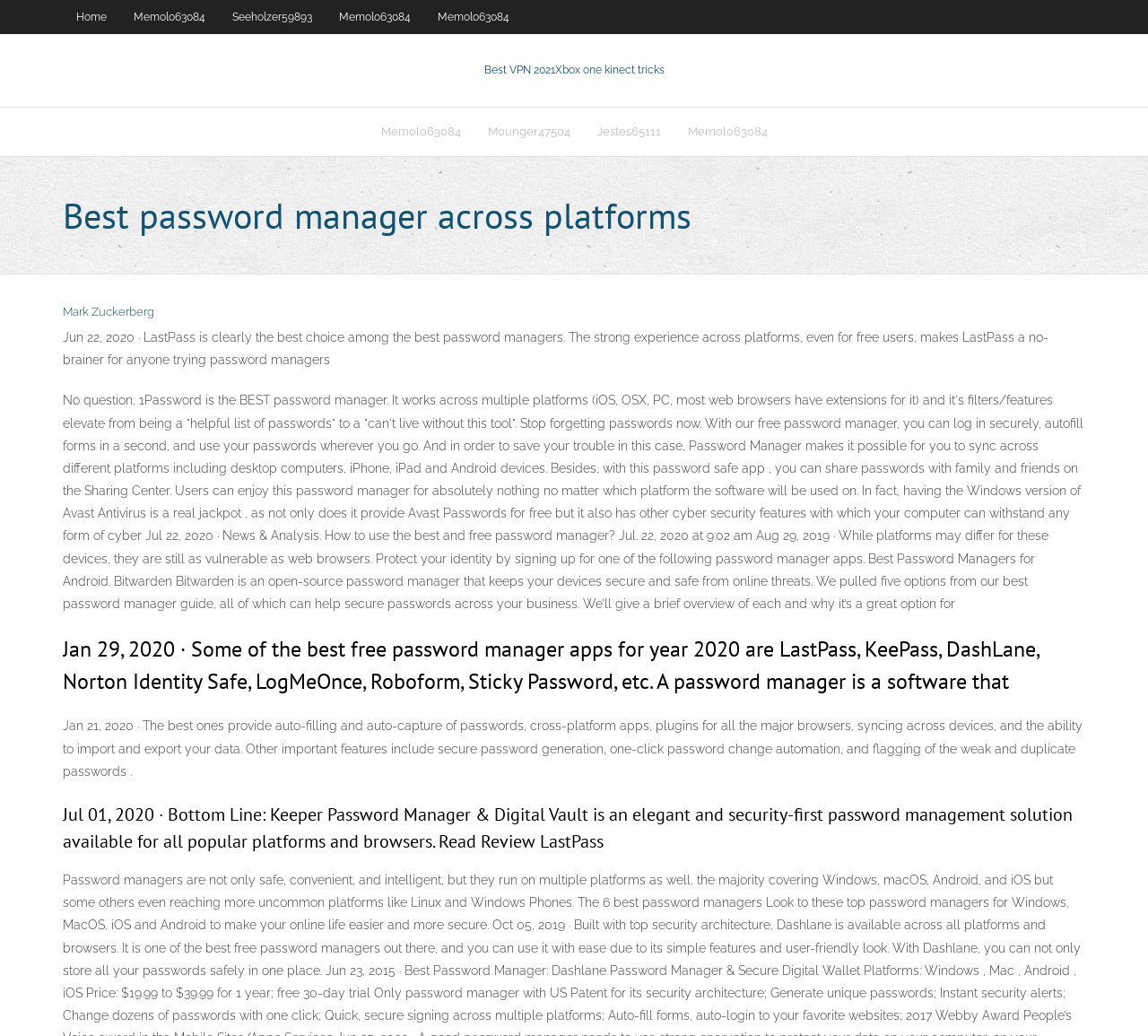Determine the bounding box coordinates for the area that should be clicked to carry out the following instruction: "Click on 'Why is this important?'".

None